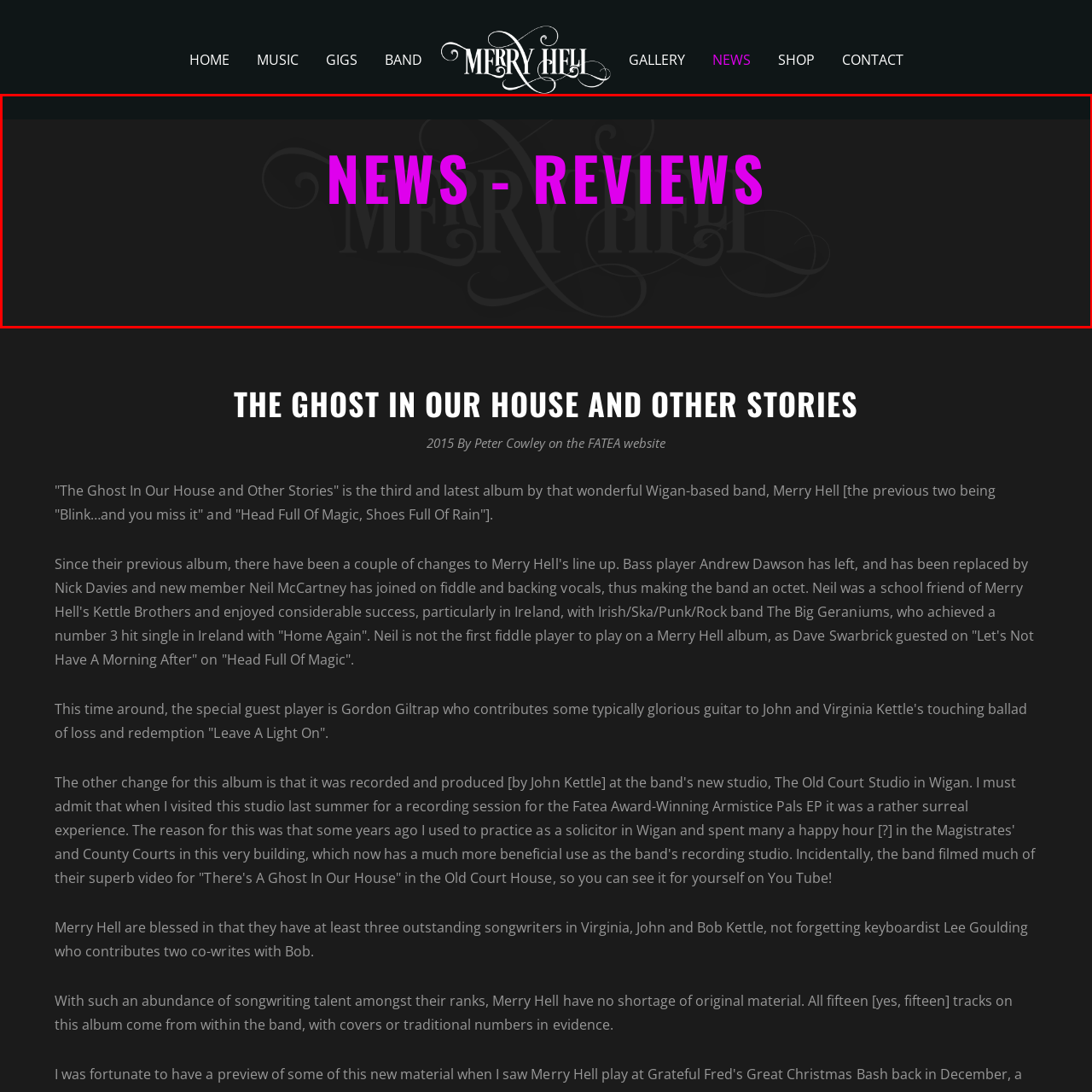Detail the features and elements seen in the red-circled portion of the image.

The image displays the heading "NEWS - REVIEWS" prominently in bright pink text, standing out against a darker background. Below the heading, the faint outlines of the "MERRY HELL" logo can be seen, suggesting a connection to the band Merry Hell. This section likely serves as an introduction to the latest news and reviews related to the band's musical projects, emphasizing their updates and offerings in a visually striking manner. The bold typography draws the viewer's attention, inviting them to explore further into the content related to Merry Hell, a Wigan-based band known for their vibrant storytelling and musical craftsmanship.